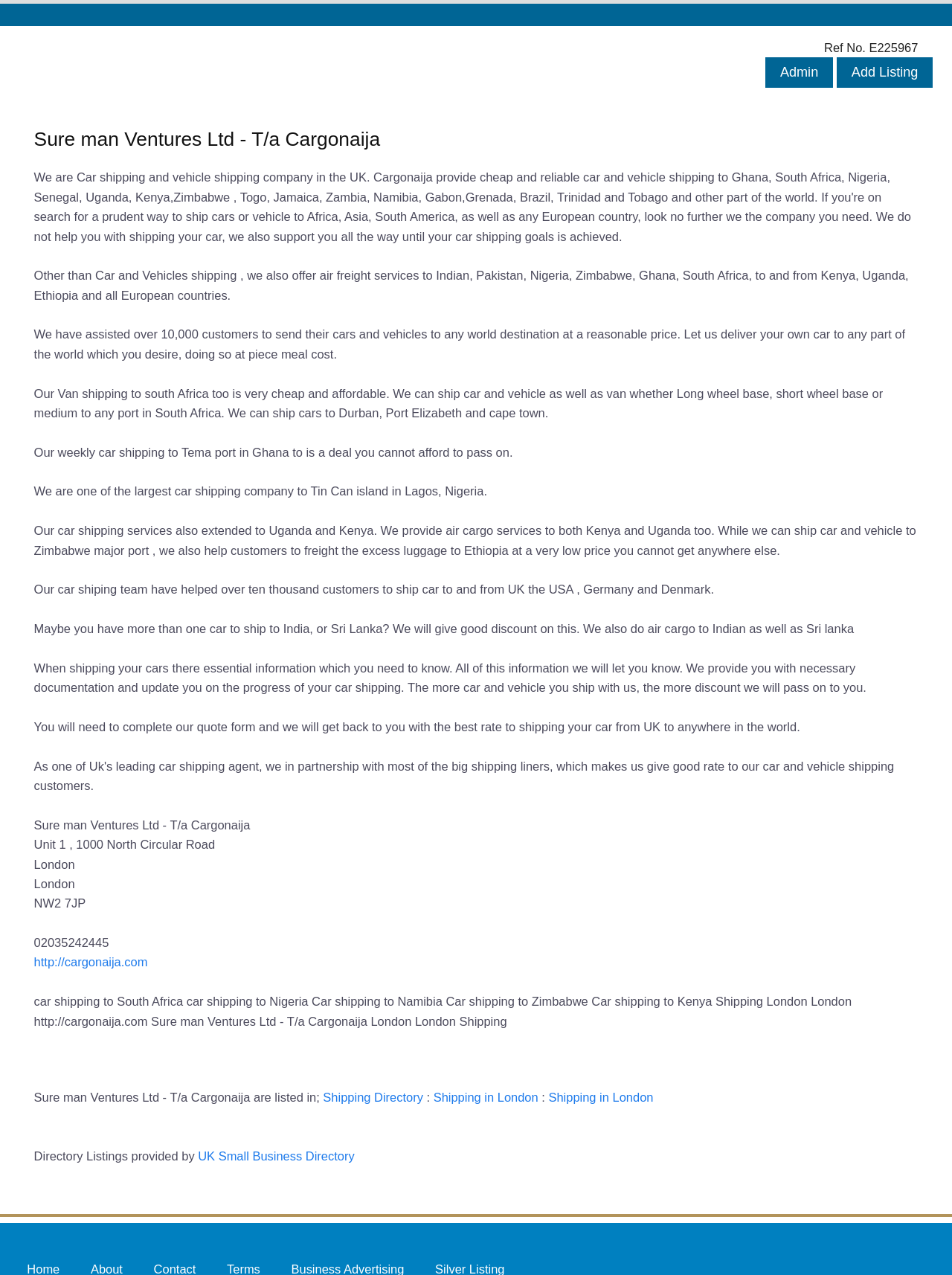How many customers has Sure man Ventures Ltd assisted?
Based on the content of the image, thoroughly explain and answer the question.

According to the webpage, it is stated that 'We have assisted over 10,000 customers to send their cars and vehicles to any world destination at a reasonable price.' This indicates that the company has assisted more than 10,000 customers.